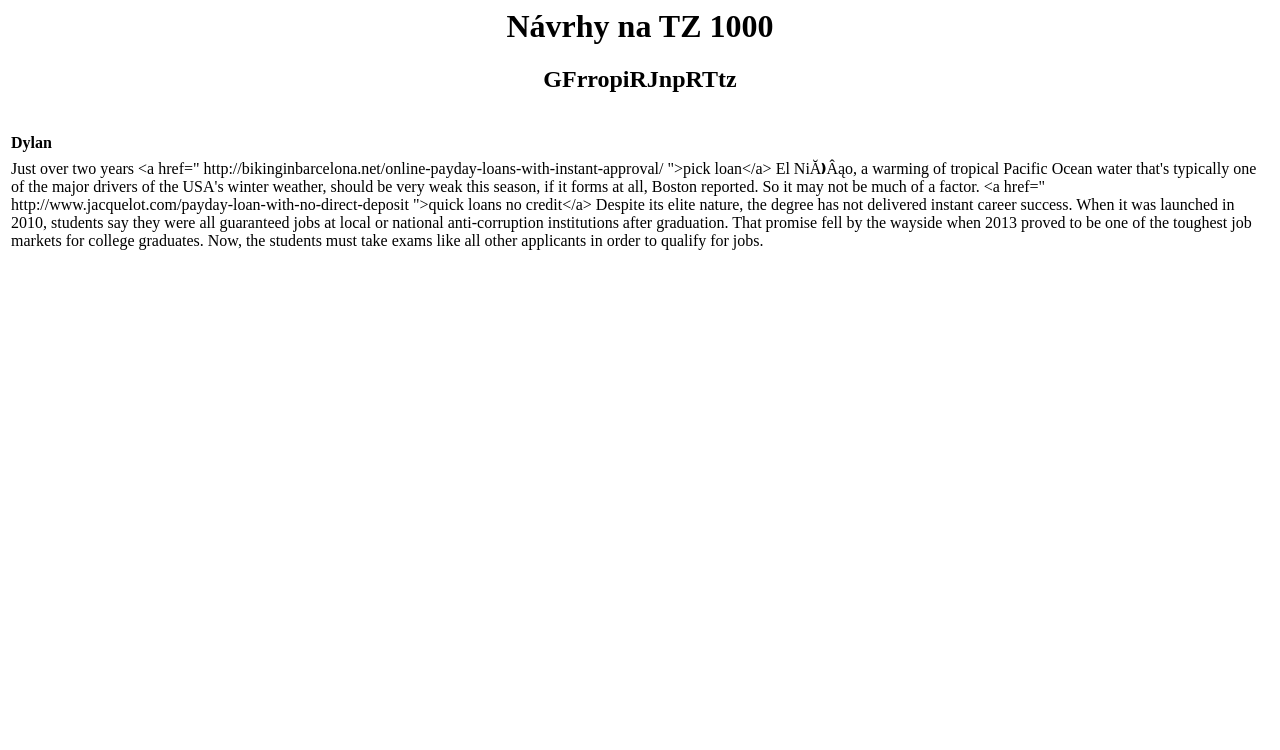How many table rows are there on the webpage?
Use the image to answer the question with a single word or phrase.

2